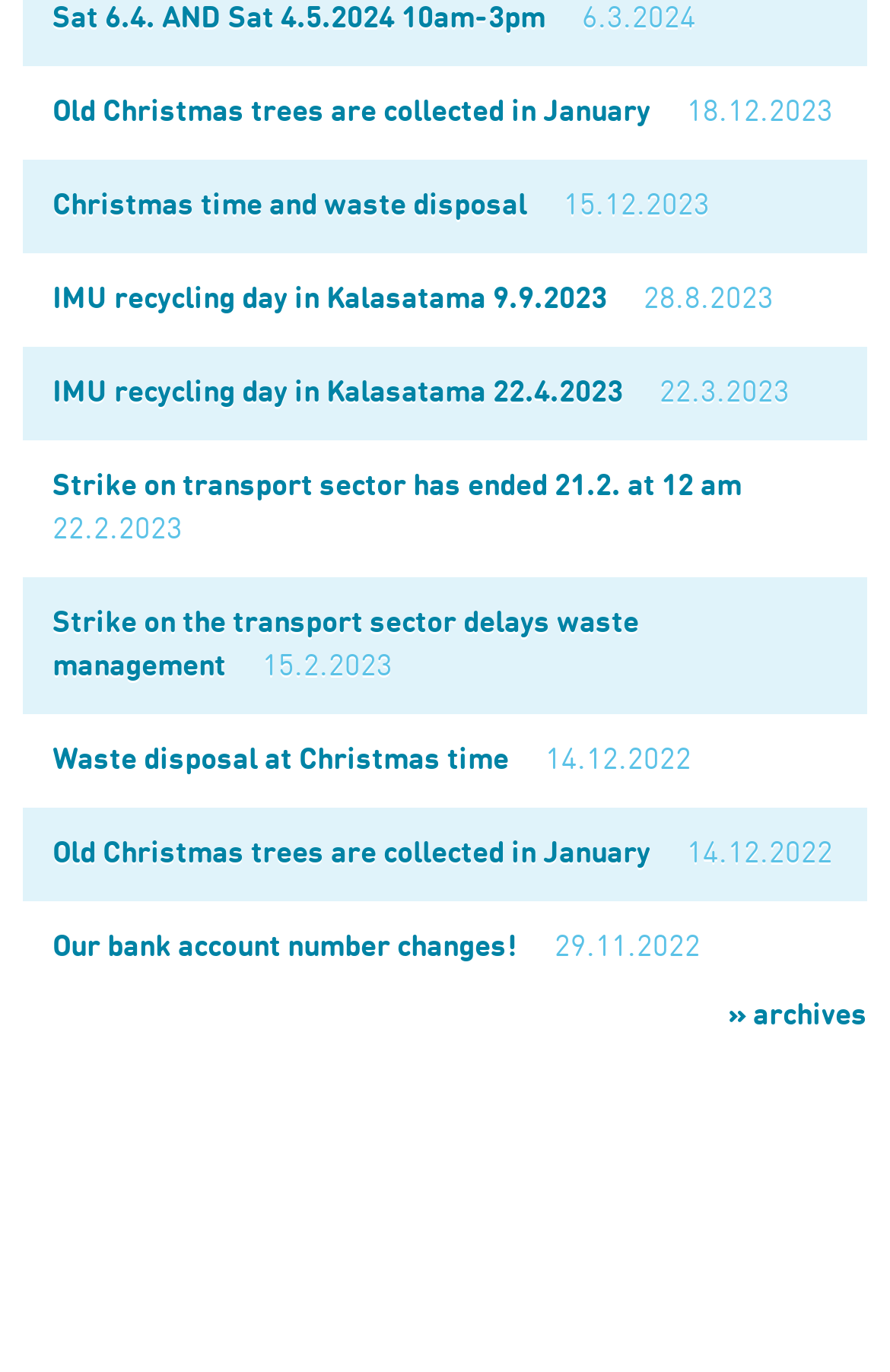Refer to the image and provide a thorough answer to this question:
Is there a way to access archived news?

I found a link element with the text '» archives' at the bottom of the page, which suggests that there is a way to access archived news.